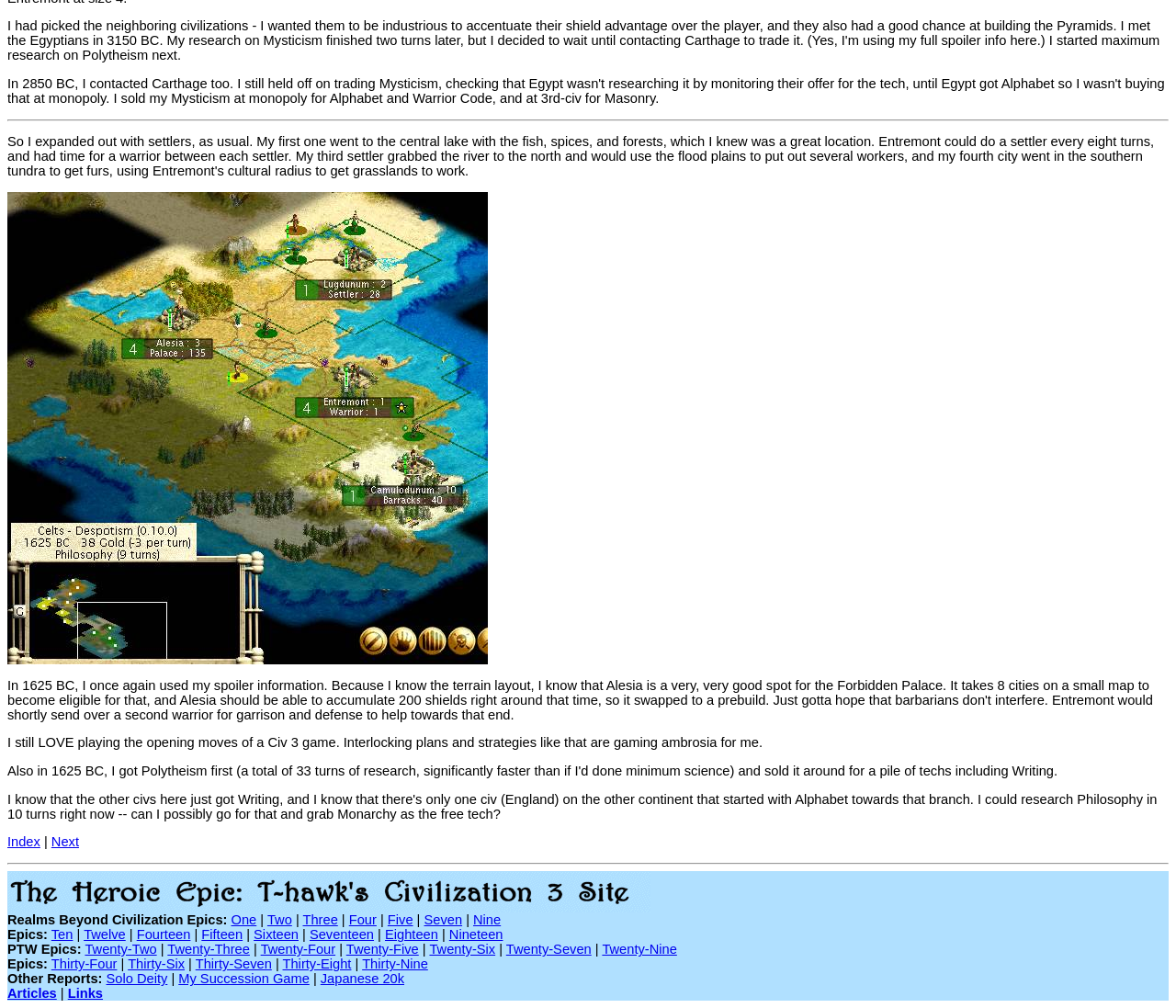Identify the bounding box coordinates for the UI element described as: "Solo Deity".

[0.09, 0.964, 0.142, 0.978]